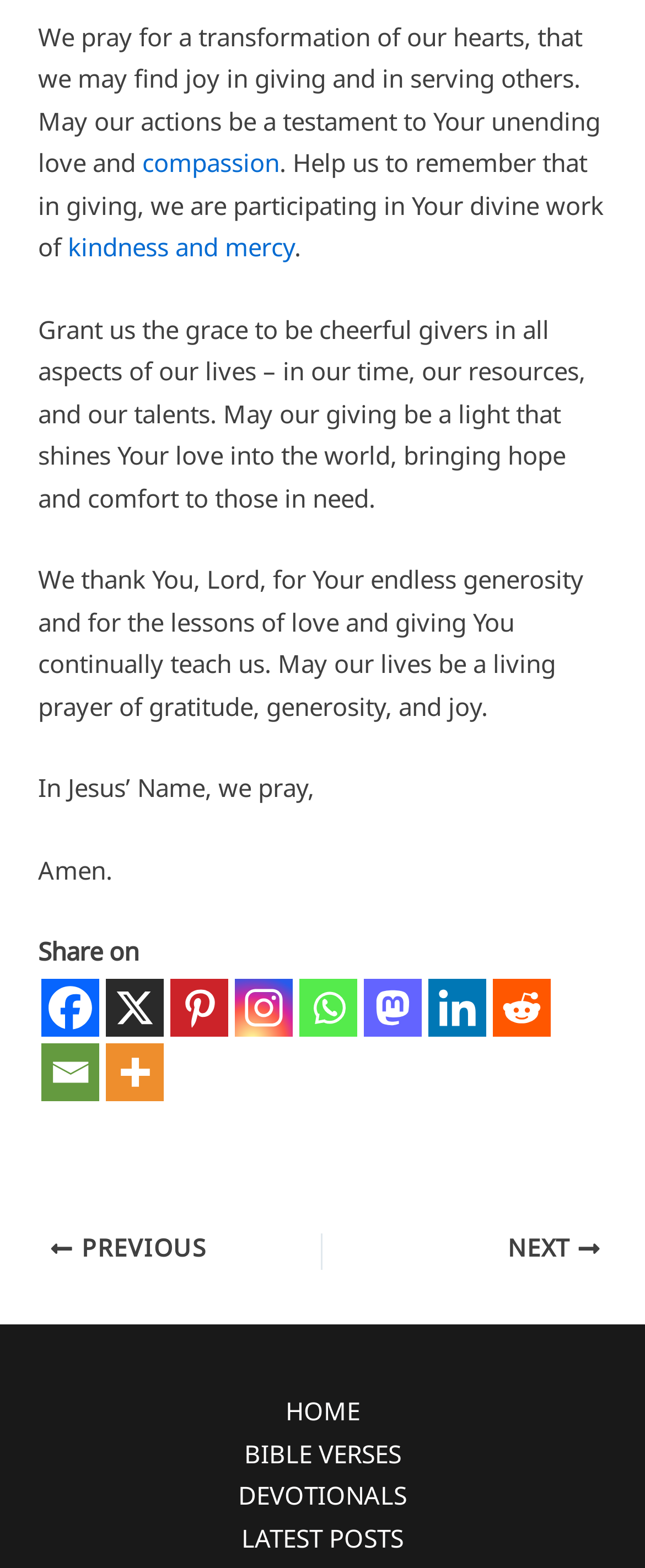What is the theme of the prayer?
Please describe in detail the information shown in the image to answer the question.

The theme of the prayer can be inferred from the text, which mentions 'a transformation of our hearts, that we may find joy in giving and in serving others' and 'may our actions be a testament to Your unending love and compassion'. This suggests that the prayer is focused on the importance of giving and serving others.